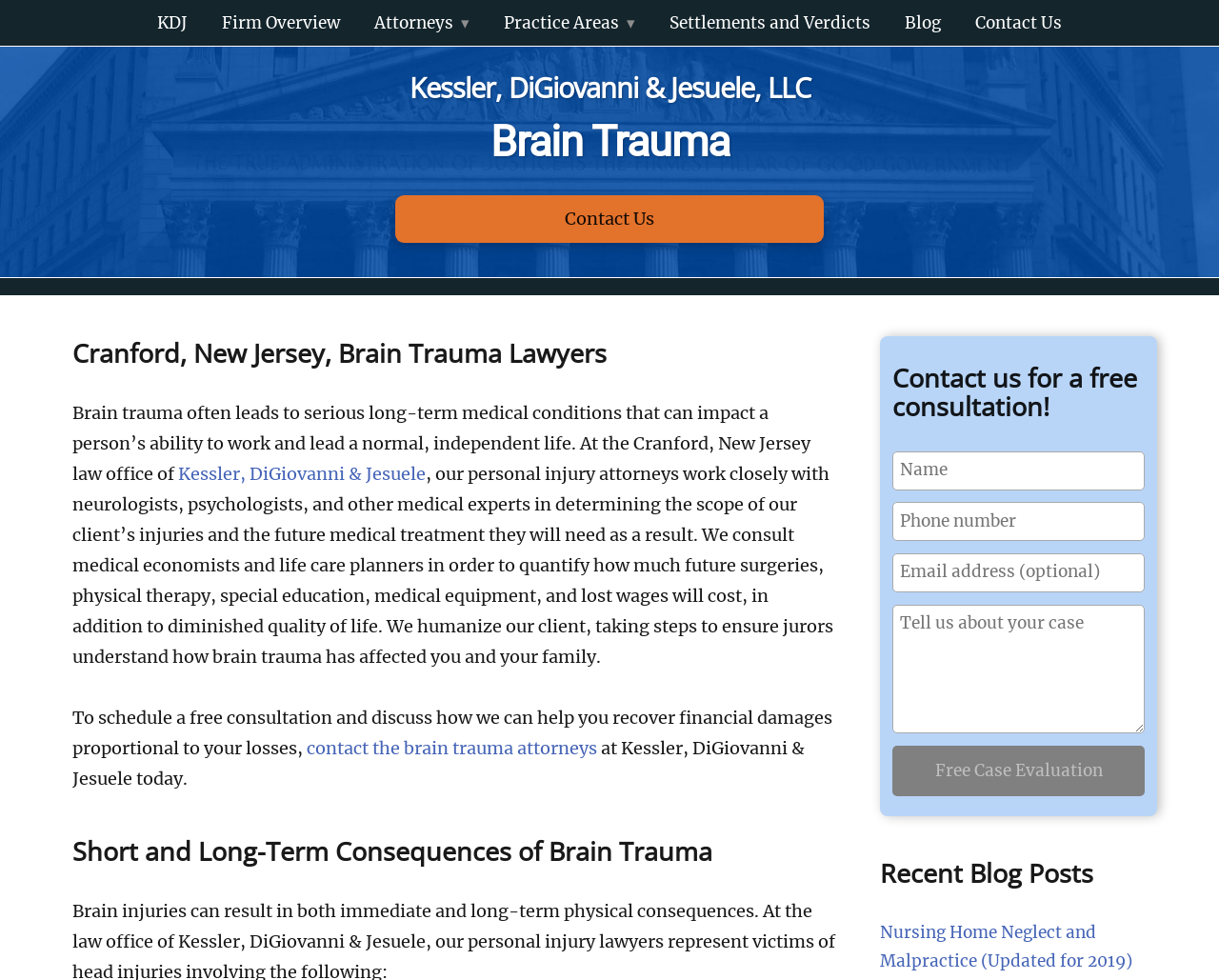Identify the bounding box coordinates of the section that should be clicked to achieve the task described: "Click on the 'Contact Us' link".

[0.786, 0.0, 0.885, 0.047]